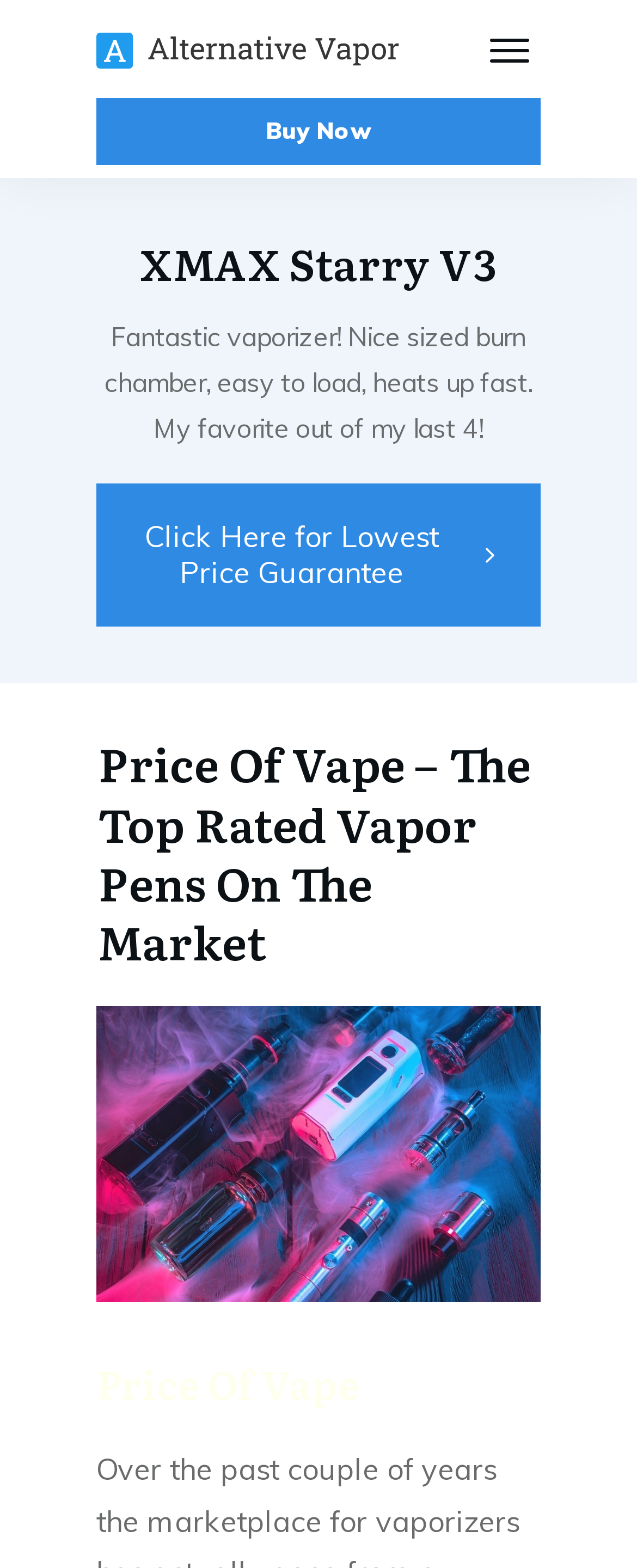From the webpage screenshot, identify the region described by Buy Now. Provide the bounding box coordinates as (top-left x, top-left y, bottom-right x, bottom-right y), with each value being a floating point number between 0 and 1.

[0.151, 0.063, 0.849, 0.105]